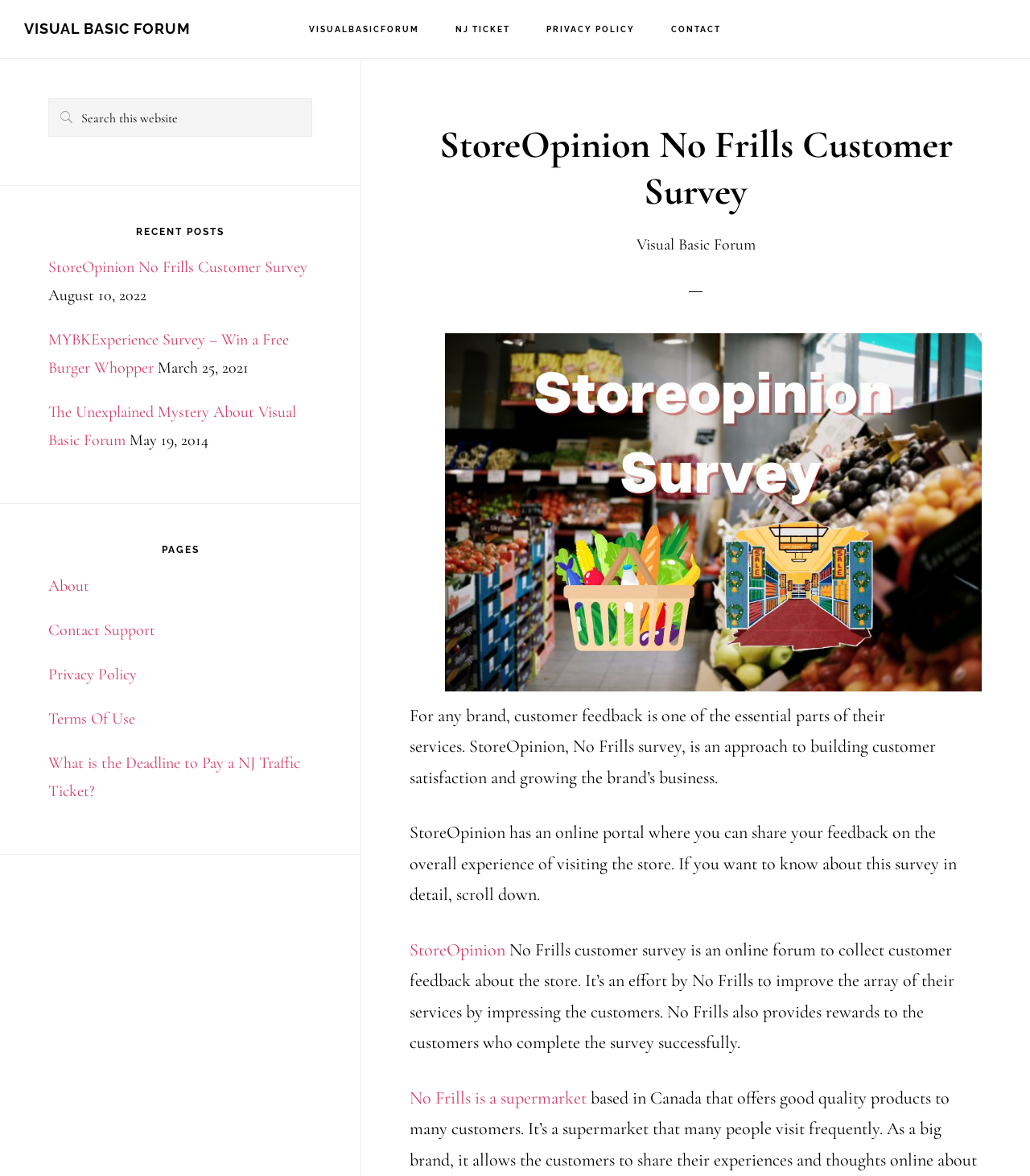Identify the bounding box coordinates of the area you need to click to perform the following instruction: "Visit the PRIVACY POLICY page".

[0.515, 0.001, 0.632, 0.049]